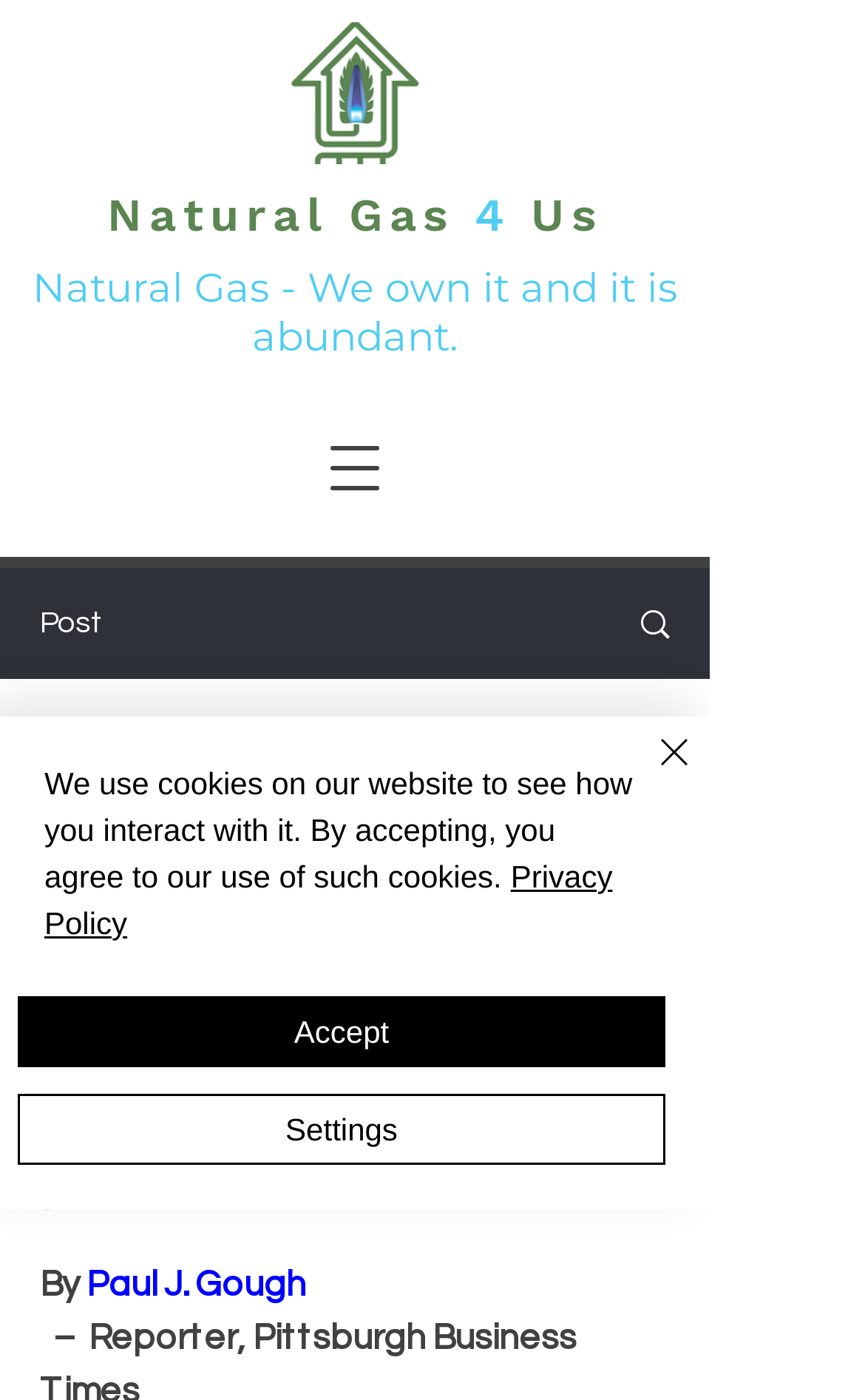Can you give a detailed response to the following question using the information from the image? What is the topic of the post?

I inferred the answer by analyzing the heading element with the text 'Two big natural gas players see higher prices in 2021' which suggests that the post is about natural gas.